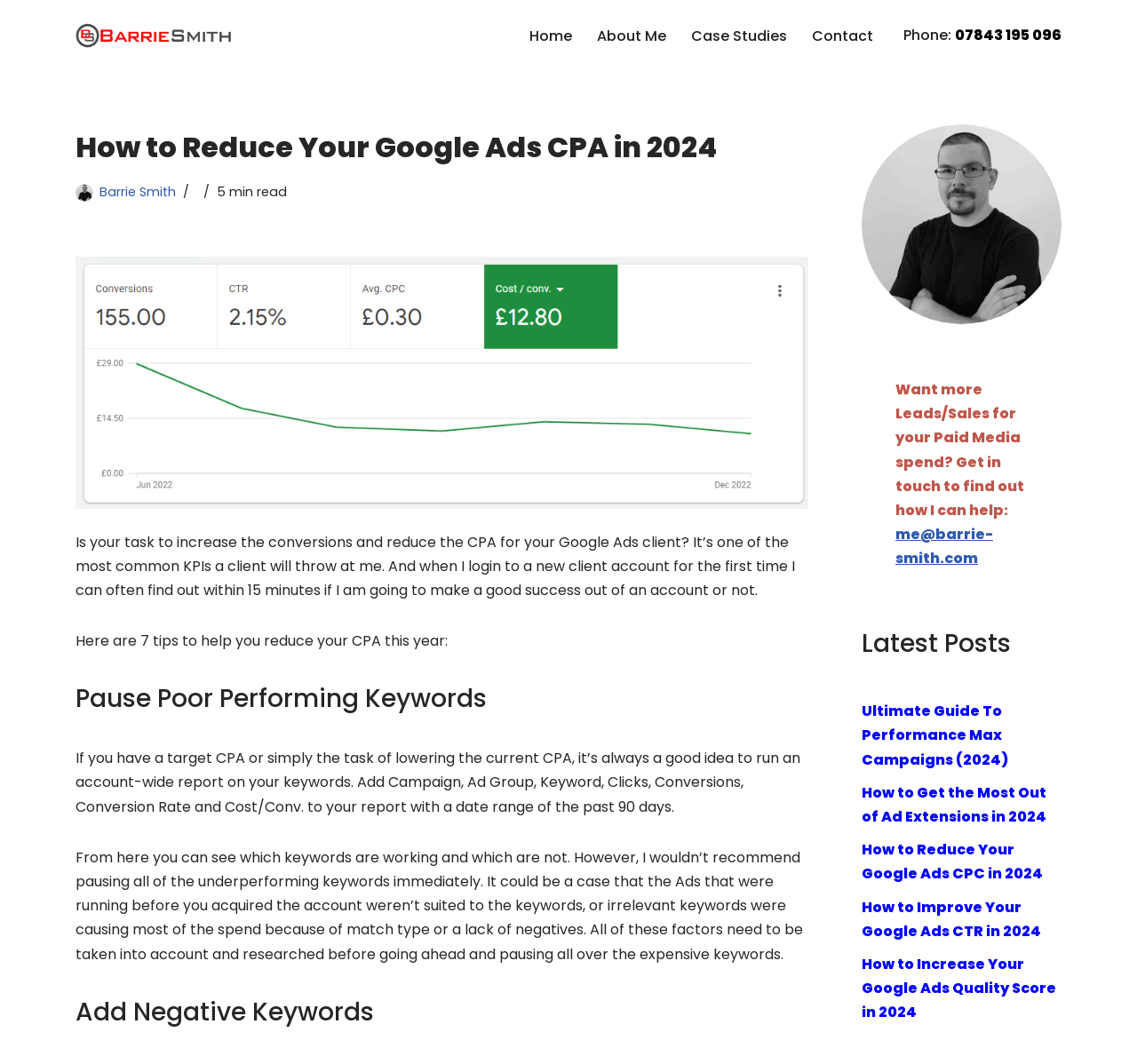What is the estimated reading time of the article?
Based on the image, provide a one-word or brief-phrase response.

5 min